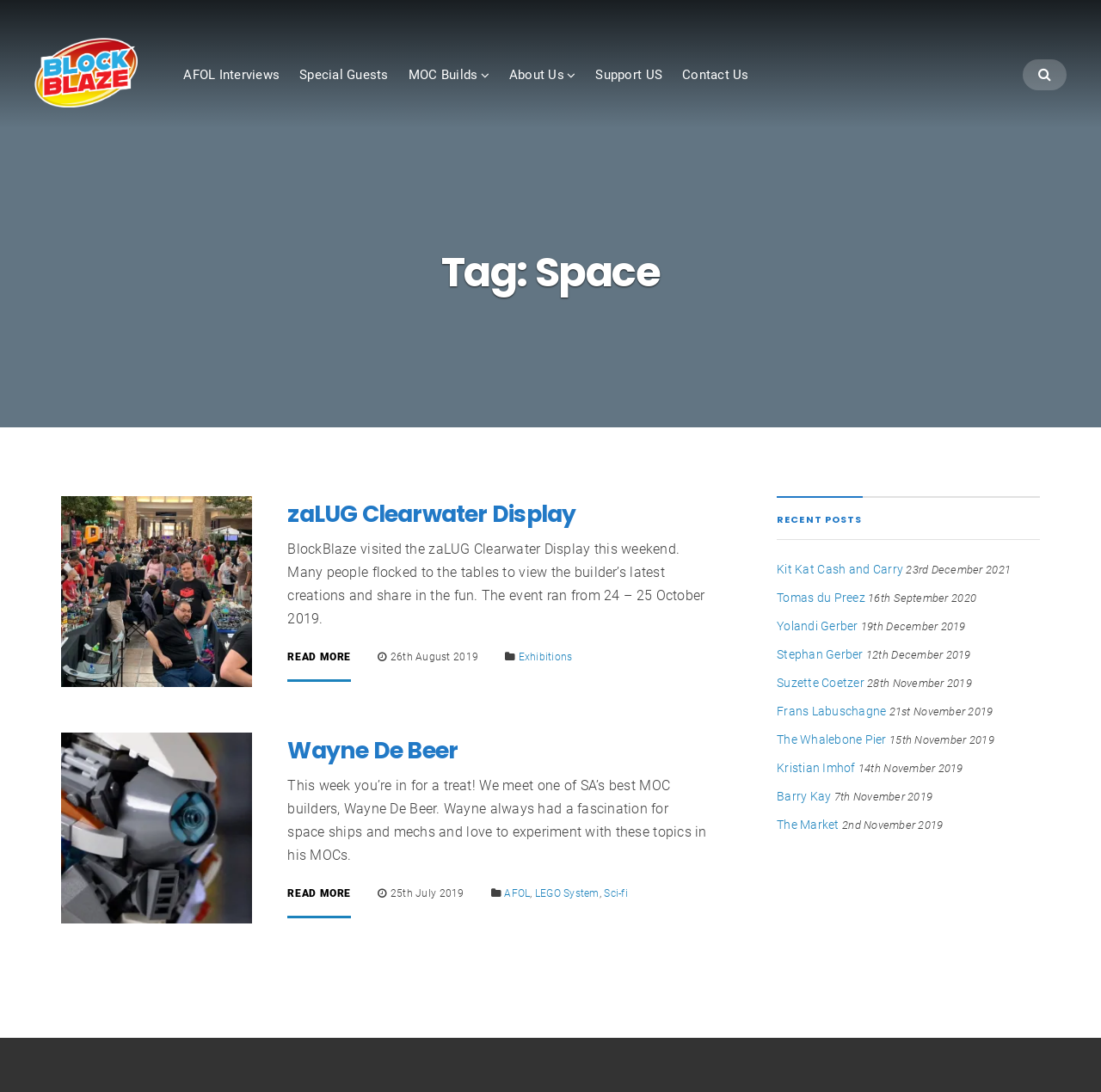Locate the bounding box coordinates of the clickable region to complete the following instruction: "Visit the AFOL Interviews page."

[0.213, 0.077, 0.3, 0.091]